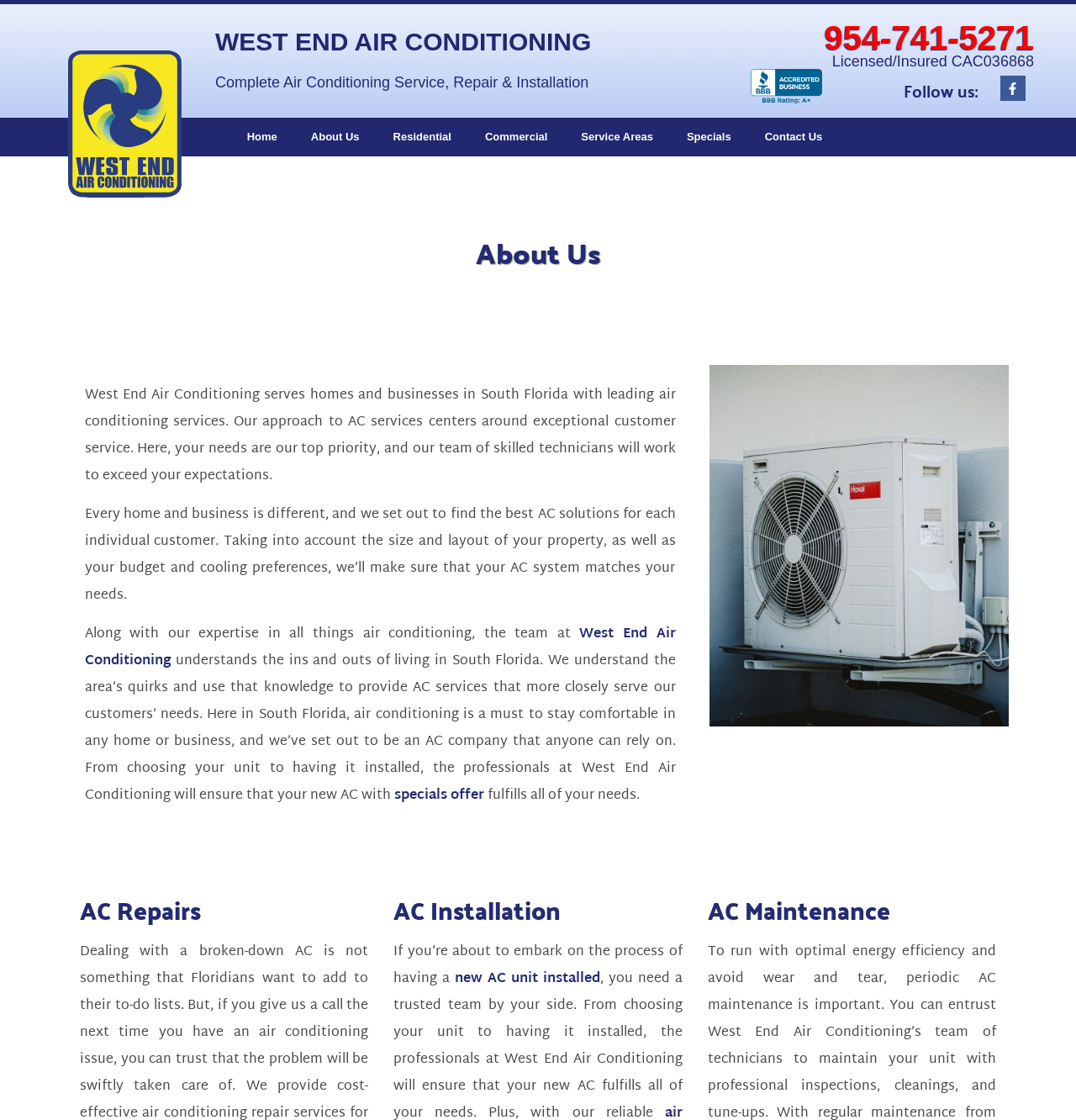Detail the features and information presented on the webpage.

The webpage is about West End Air Conditioning, a company that offers expertise in AC repair, maintenance, and installation services in Sunrise and South Florida. 

At the top of the page, there is a logo of West End Air Conditioning on the left side, and a phone number "954-741-5271" on the right side. Below the logo, there is a navigation menu with links to "Home", "About Us", "Residential", "Commercial", "Service Areas", "Specials", and "Contact Us". 

The main content of the page is divided into two sections. The left section has a heading "About Us" and describes the company's approach to AC services, which prioritizes exceptional customer service and finding the best AC solutions for each individual customer. 

The right section has three headings: "AC Repairs", "AC Installation", and "AC Maintenance". Below the headings, there is a brief description of each service, including the installation of new AC units. 

At the bottom of the page, there are social media links, including Facebook, and an image of a BBB Accredited Business logo.